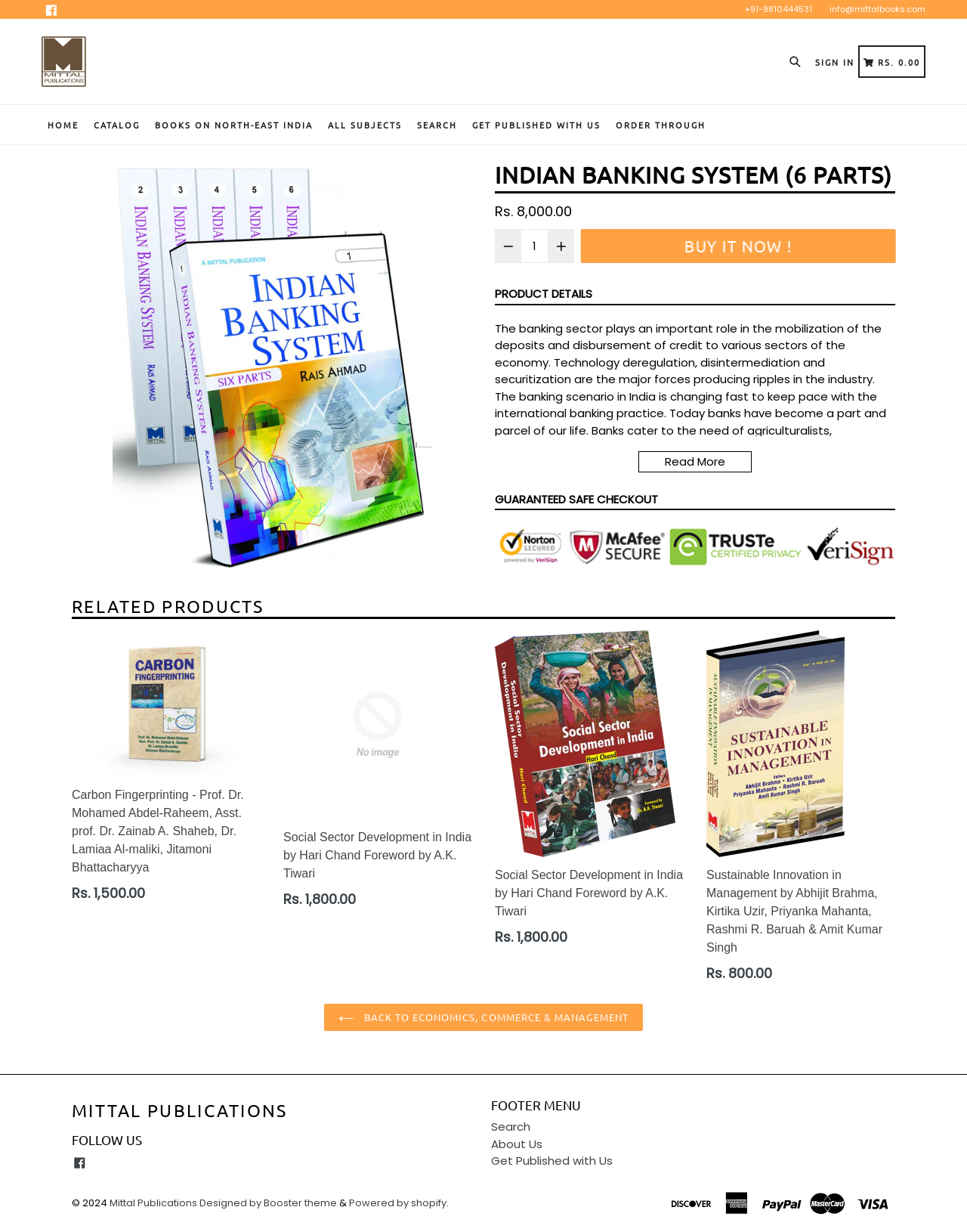Please identify the bounding box coordinates of the clickable area that will fulfill the following instruction: "Search for a product". The coordinates should be in the format of four float numbers between 0 and 1, i.e., [left, top, right, bottom].

[0.812, 0.042, 0.839, 0.057]